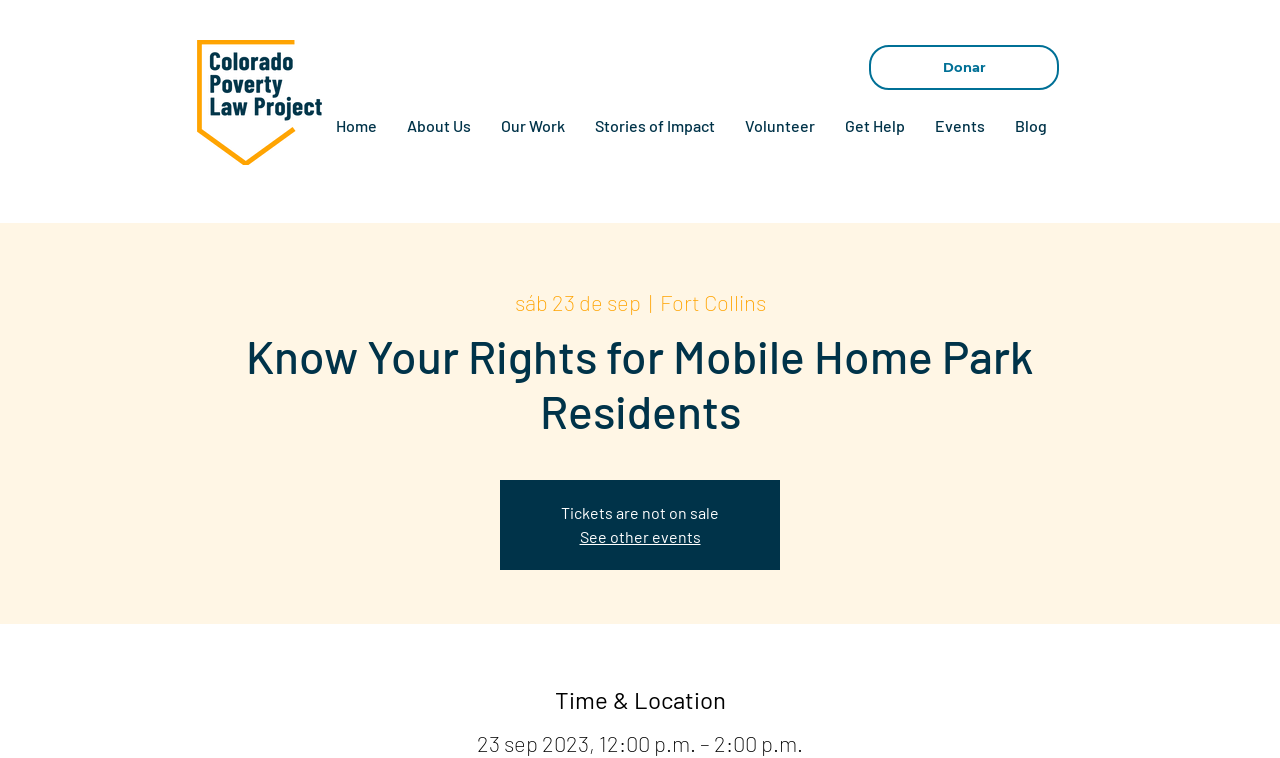Please find the bounding box coordinates of the element's region to be clicked to carry out this instruction: "click About Us".

[0.306, 0.133, 0.379, 0.199]